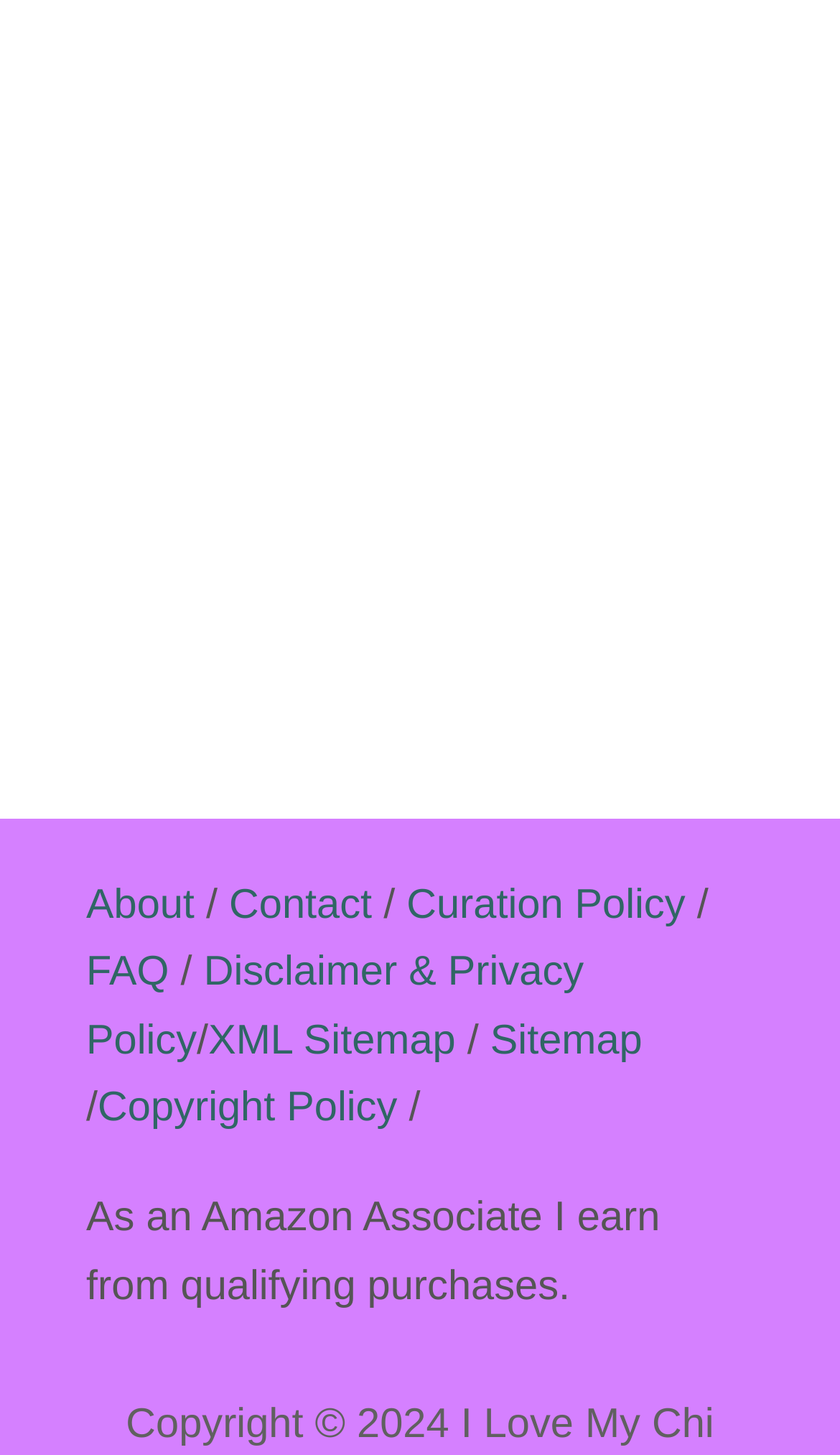Please analyze the image and provide a thorough answer to the question:
What is the copyright year?

I found the copyright year by looking at the bottom of the webpage, where it says 'Copyright © 2024 I Love My Chi'.